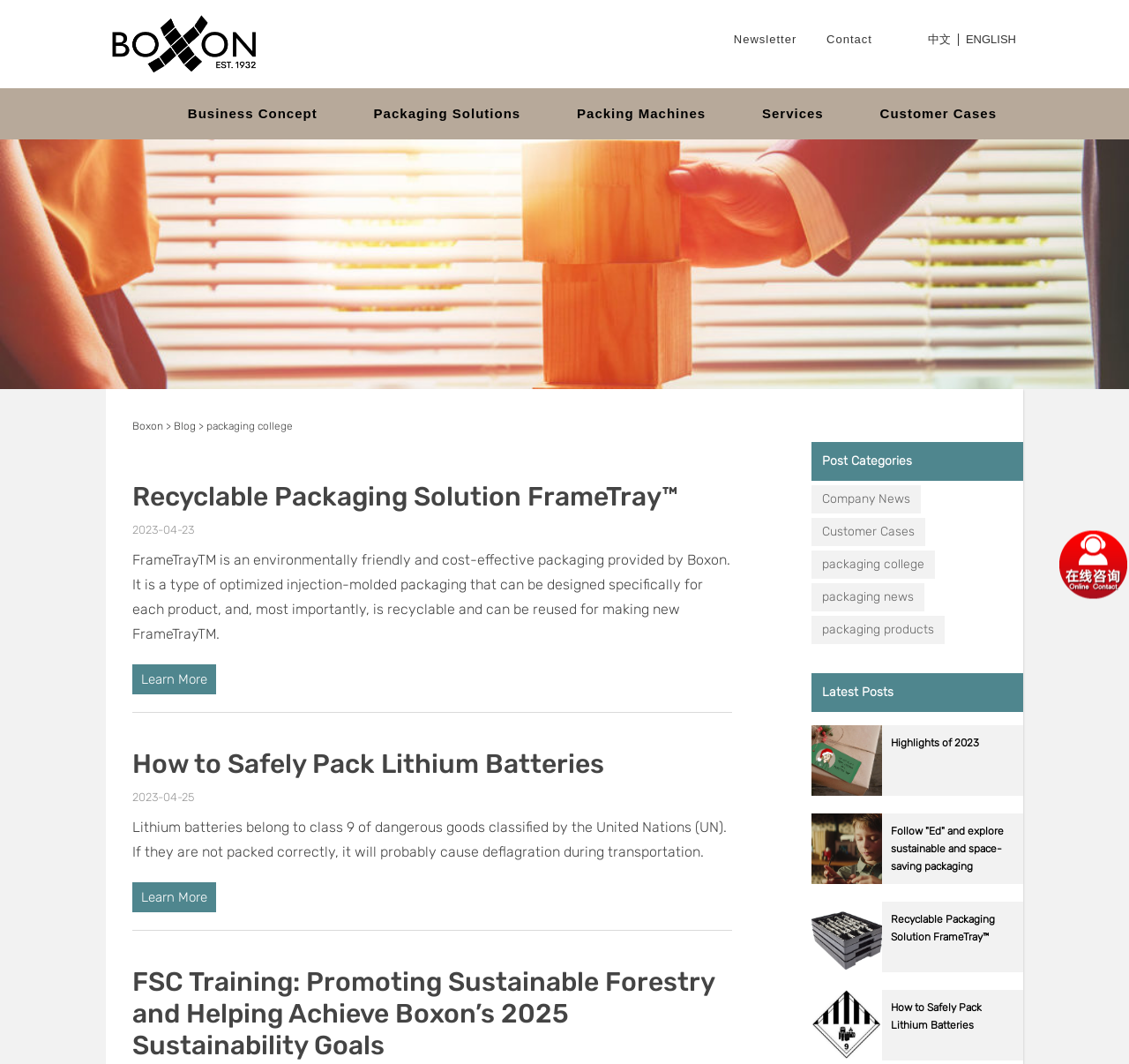Determine the bounding box coordinates of the target area to click to execute the following instruction: "Check the latest post."

[0.719, 0.737, 0.906, 0.751]